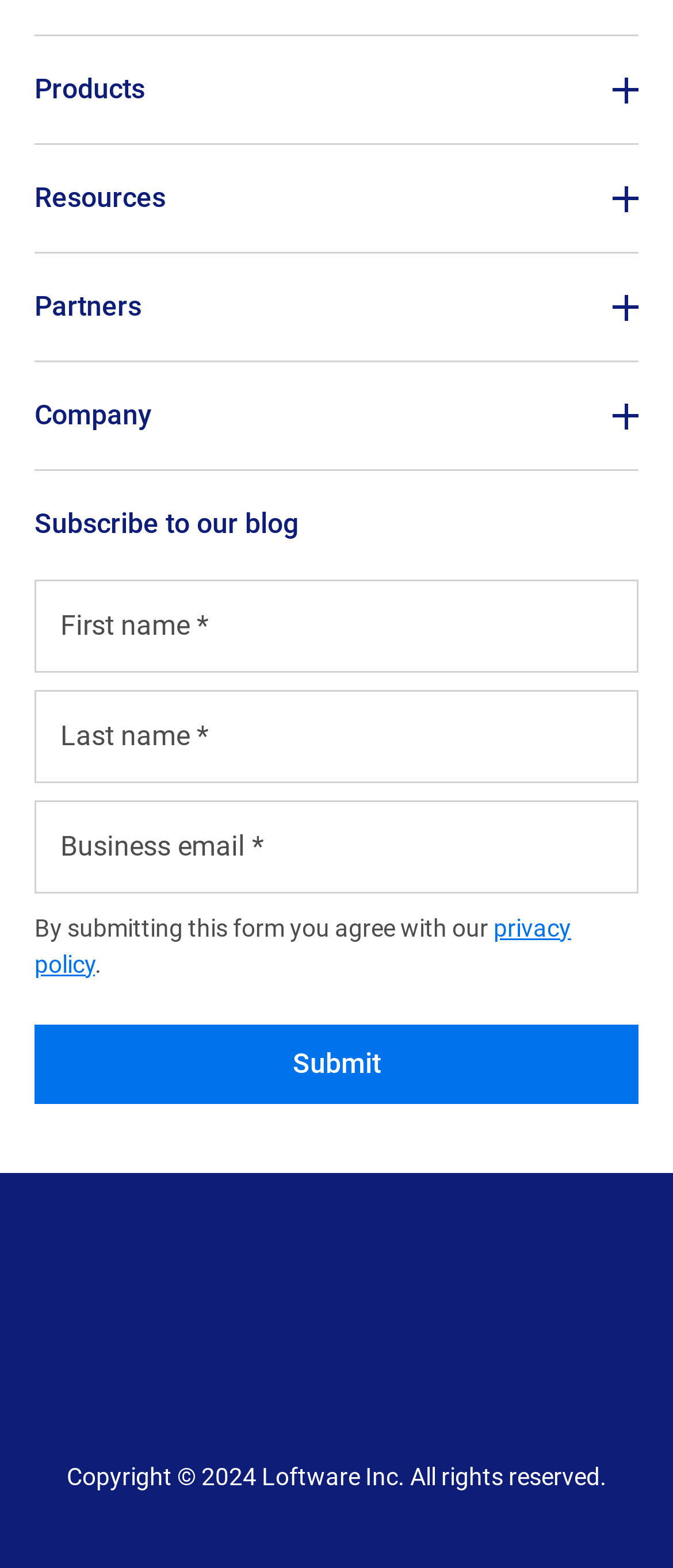Find the bounding box coordinates for the area you need to click to carry out the instruction: "Click the 'Labeling' link". The coordinates should be four float numbers between 0 and 1, indicated as [left, top, right, bottom].

[0.051, 0.092, 0.208, 0.118]